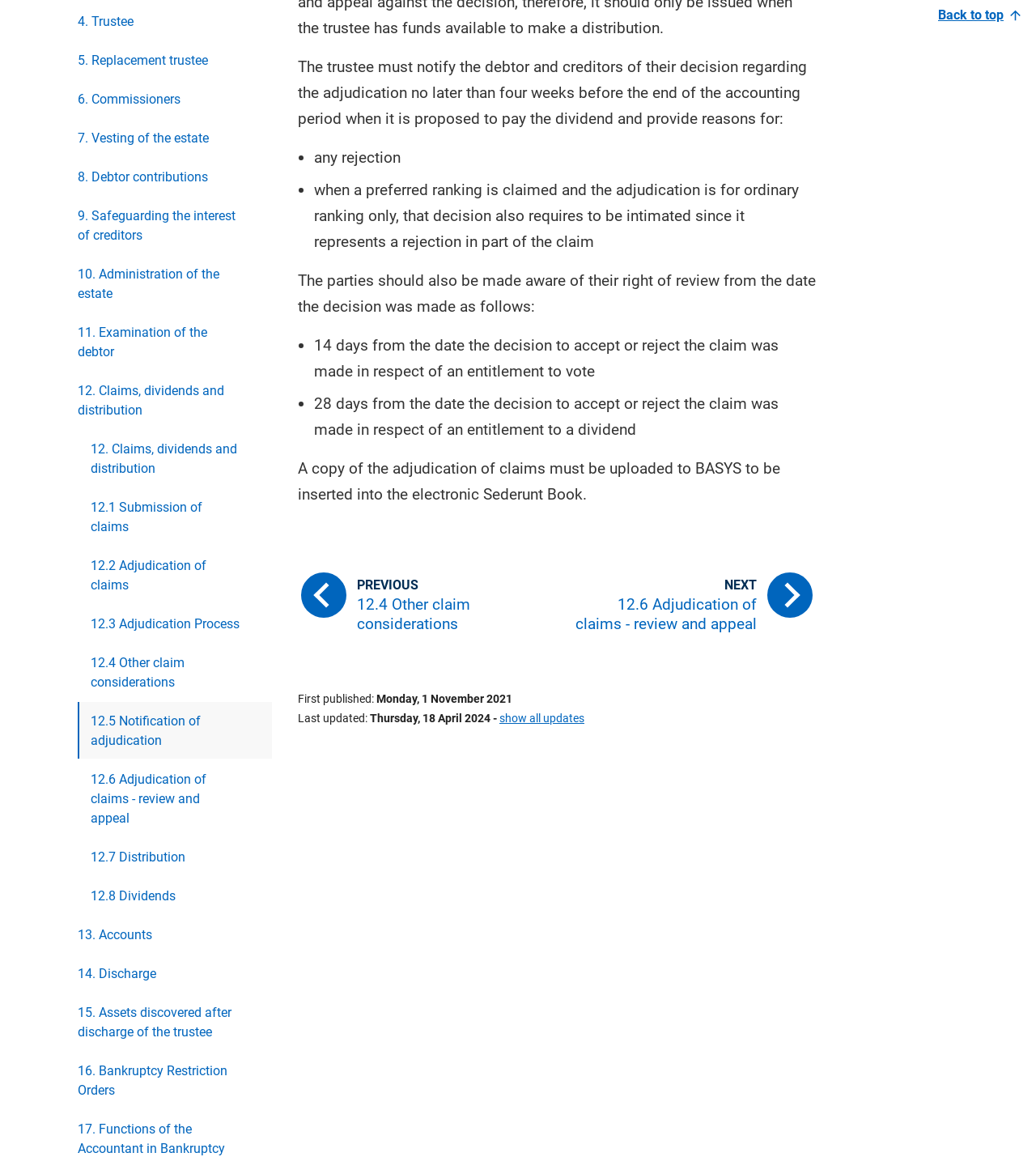Please find the bounding box coordinates of the clickable region needed to complete the following instruction: "Click 'know more'". The bounding box coordinates must consist of four float numbers between 0 and 1, i.e., [left, top, right, bottom].

None